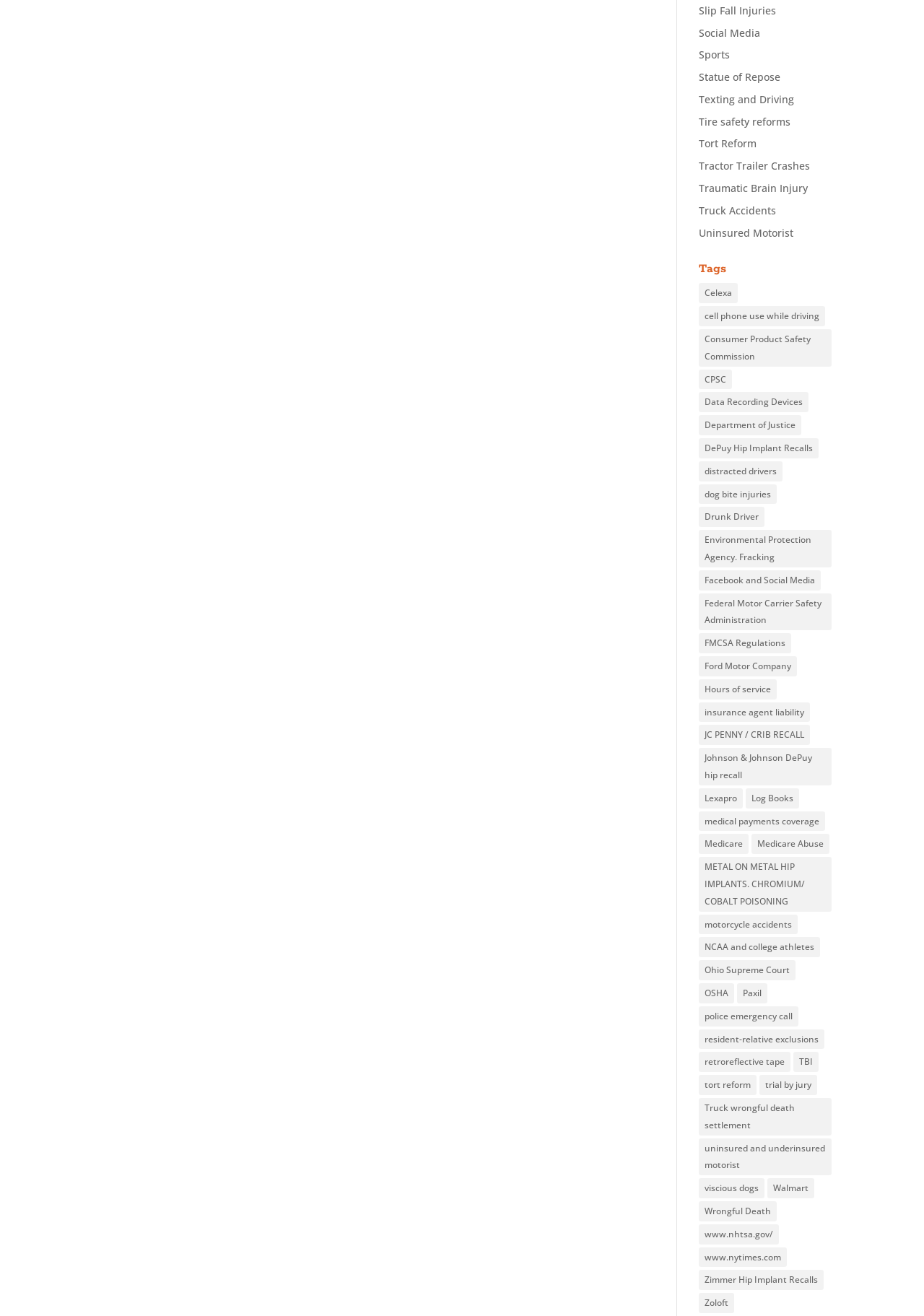What is the main topic of this webpage?
Use the information from the screenshot to give a comprehensive response to the question.

Based on the numerous links and tags on the webpage, it appears to be a law-related website, possibly a law firm or a legal resource website.